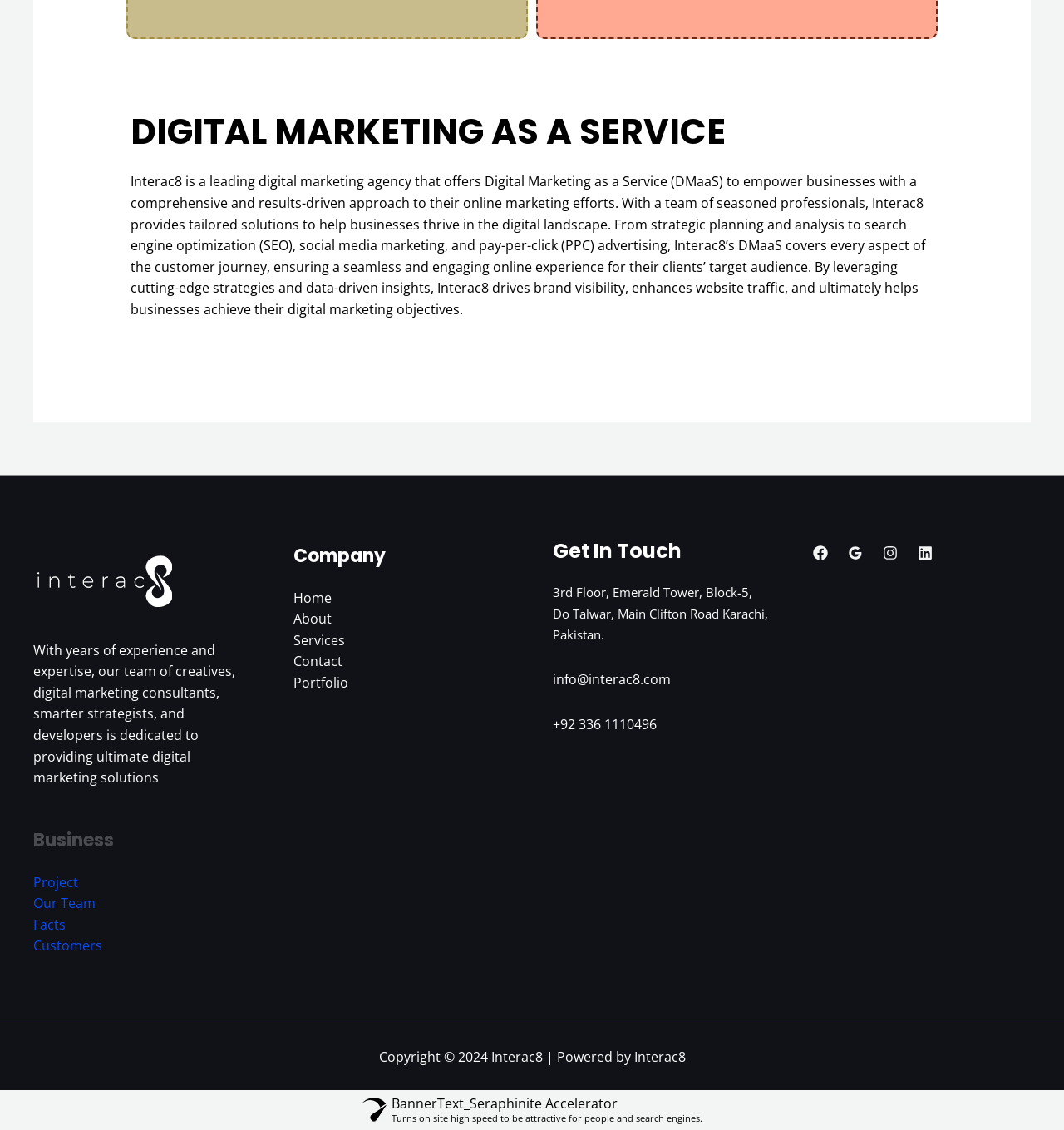Please analyze the image and give a detailed answer to the question:
What is the name of the digital marketing agency?

The name of the digital marketing agency is mentioned in the StaticText element with the text 'Interac8 is a leading digital marketing agency...' at the top of the webpage.